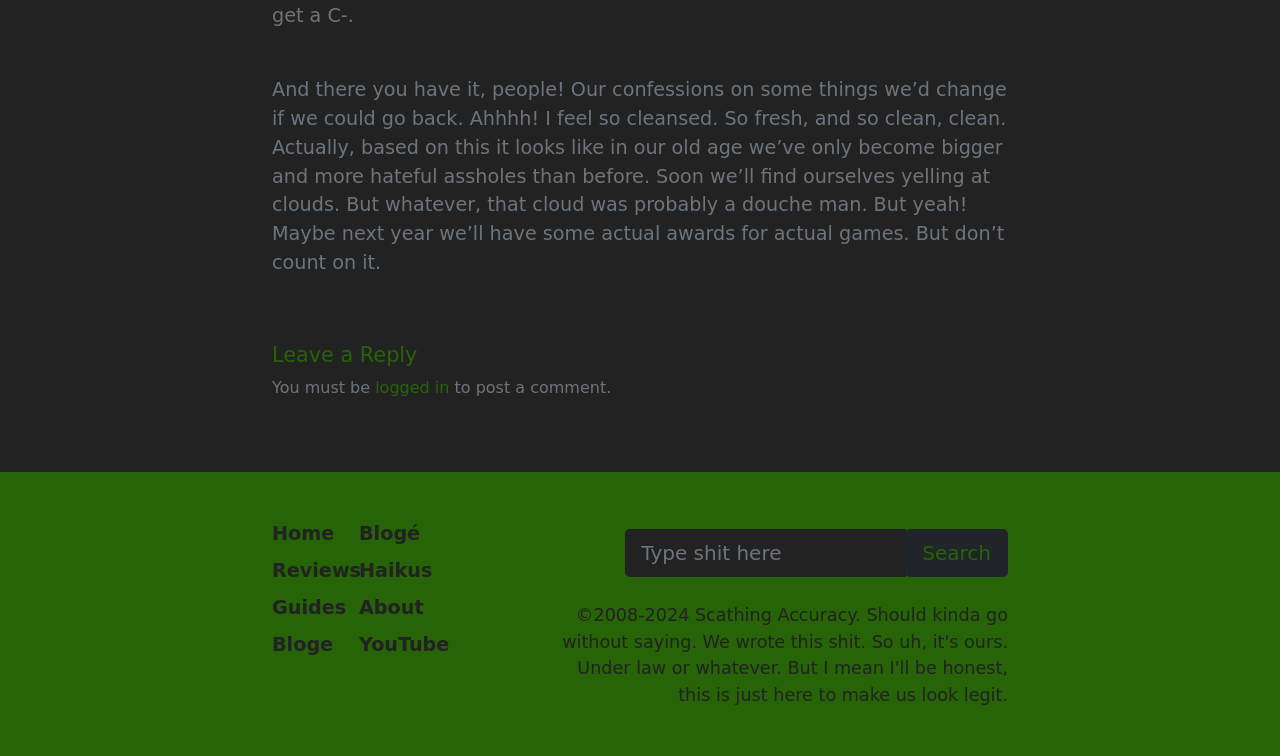Bounding box coordinates are given in the format (top-left x, top-left y, bottom-right x, bottom-right y). All values should be floating point numbers between 0 and 1. Provide the bounding box coordinate for the UI element described as: logged in

[0.293, 0.5, 0.351, 0.526]